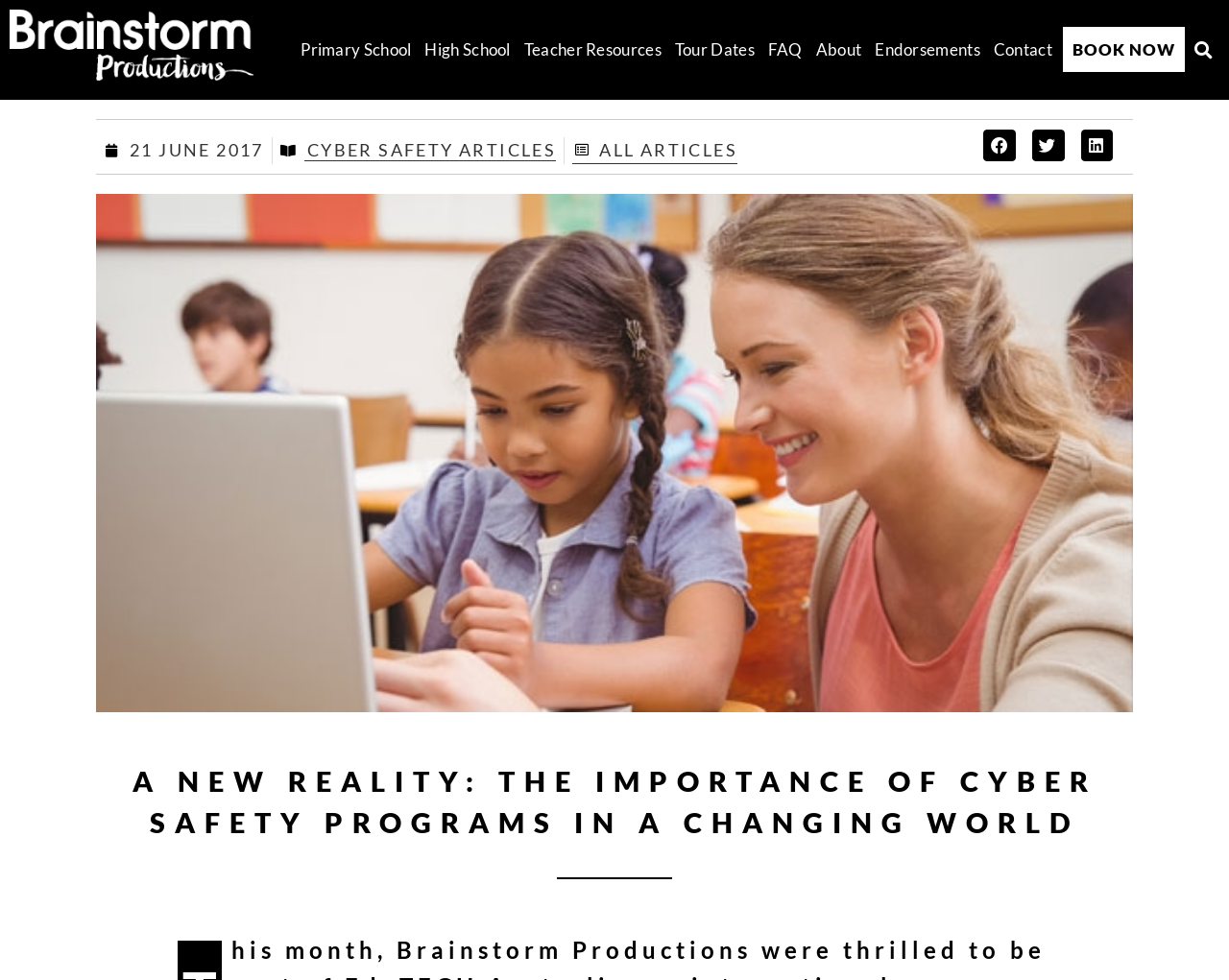What is the date mentioned on the webpage?
Based on the image, provide a one-word or brief-phrase response.

21 JUNE 2017